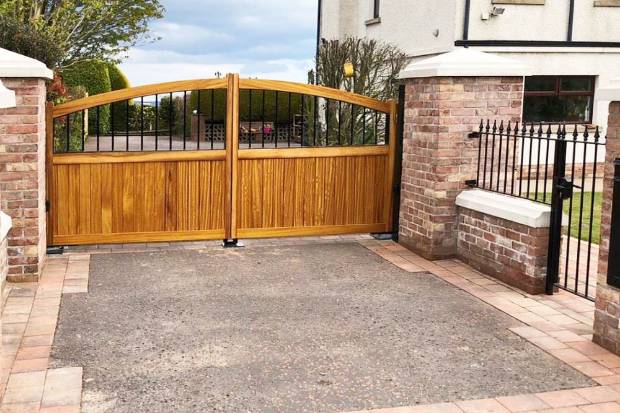What can be seen in the background of the image?
Provide a concise answer using a single word or phrase based on the image.

Lush greenery